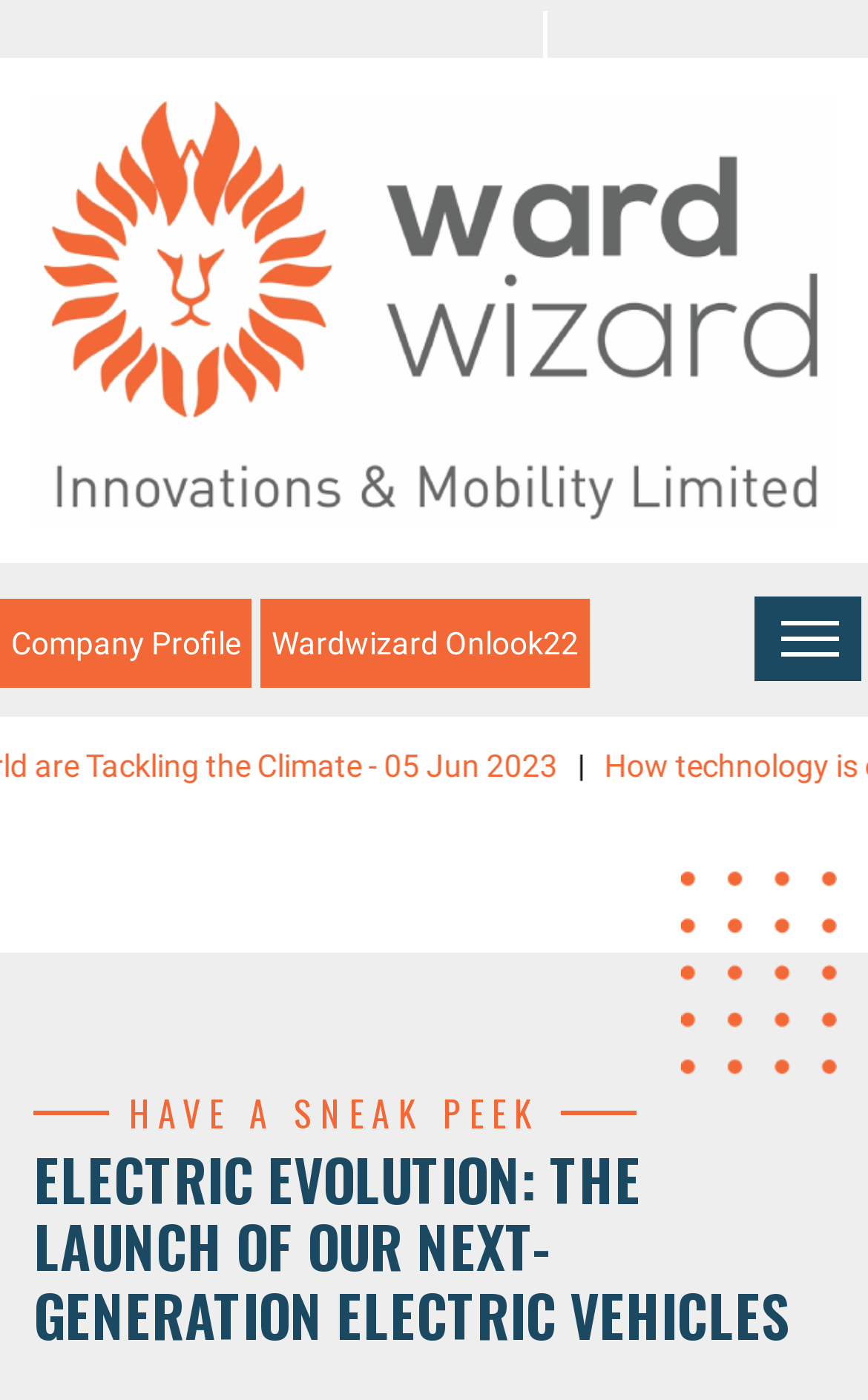Respond to the question with just a single word or phrase: 
What is the purpose of the button?

Toggle navigation